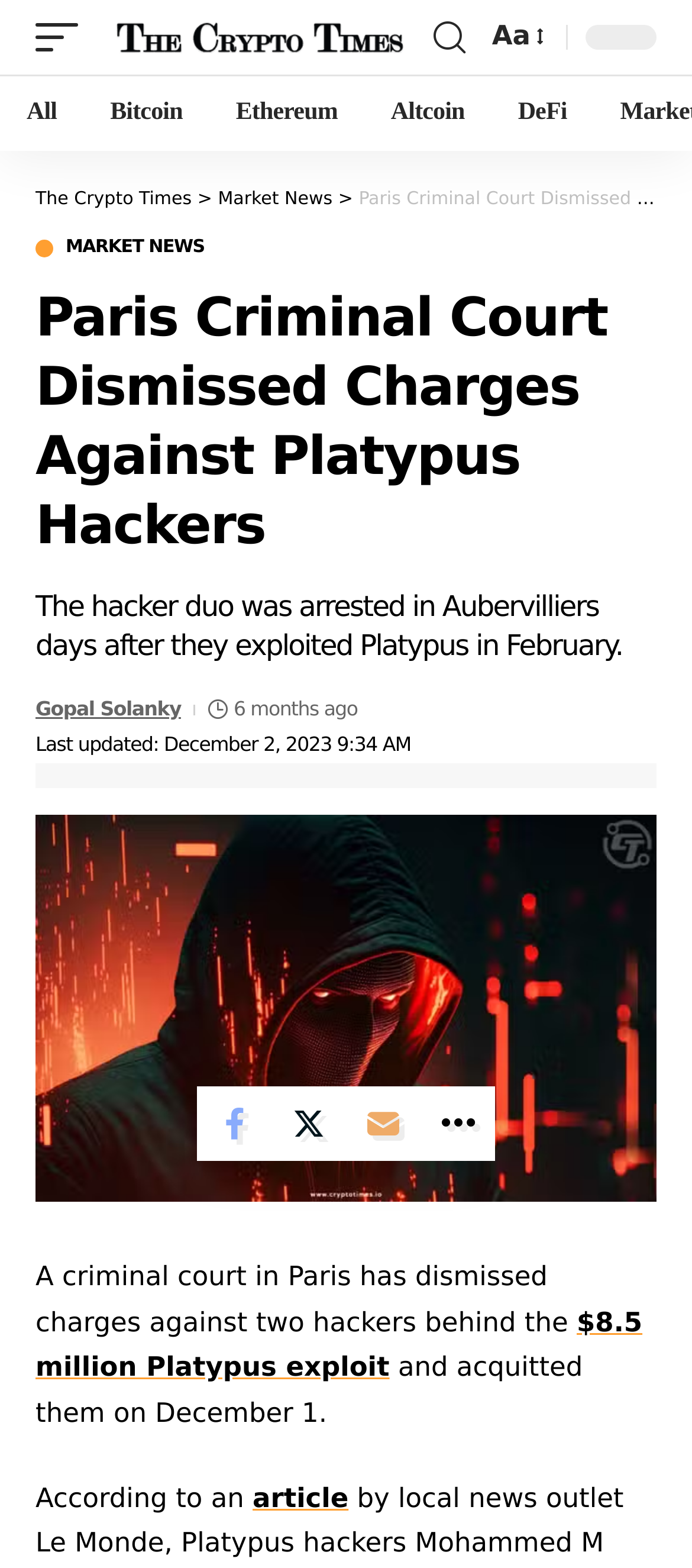Determine the bounding box coordinates of the clickable element necessary to fulfill the instruction: "Read the article about $8.5 million Platypus exploit". Provide the coordinates as four float numbers within the 0 to 1 range, i.e., [left, top, right, bottom].

[0.051, 0.833, 0.928, 0.882]